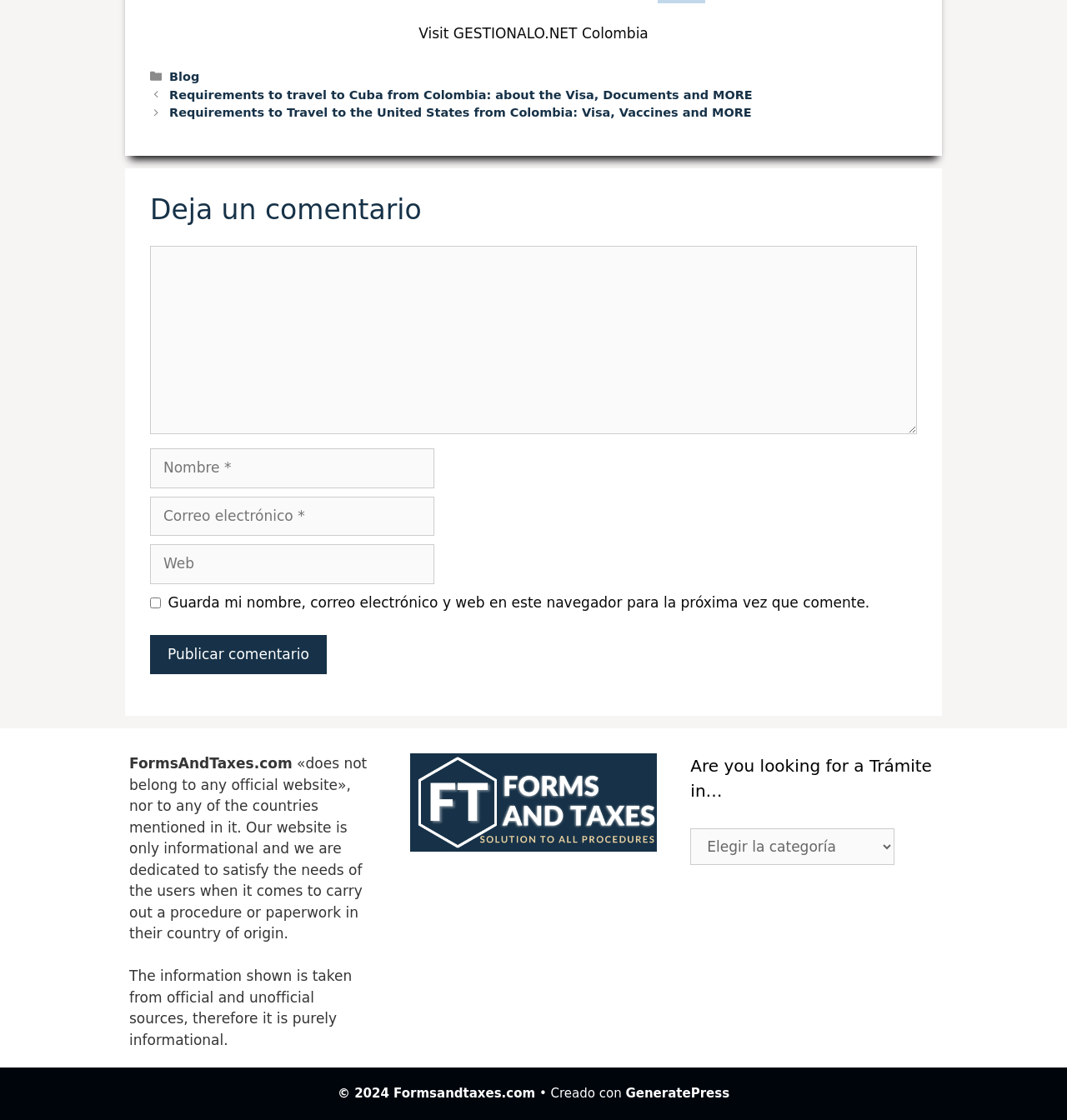Given the element description parent_node: Comentario name="url" placeholder="Web", predict the bounding box coordinates for the UI element in the webpage screenshot. The format should be (top-left x, top-left y, bottom-right x, bottom-right y), and the values should be between 0 and 1.

[0.141, 0.486, 0.407, 0.521]